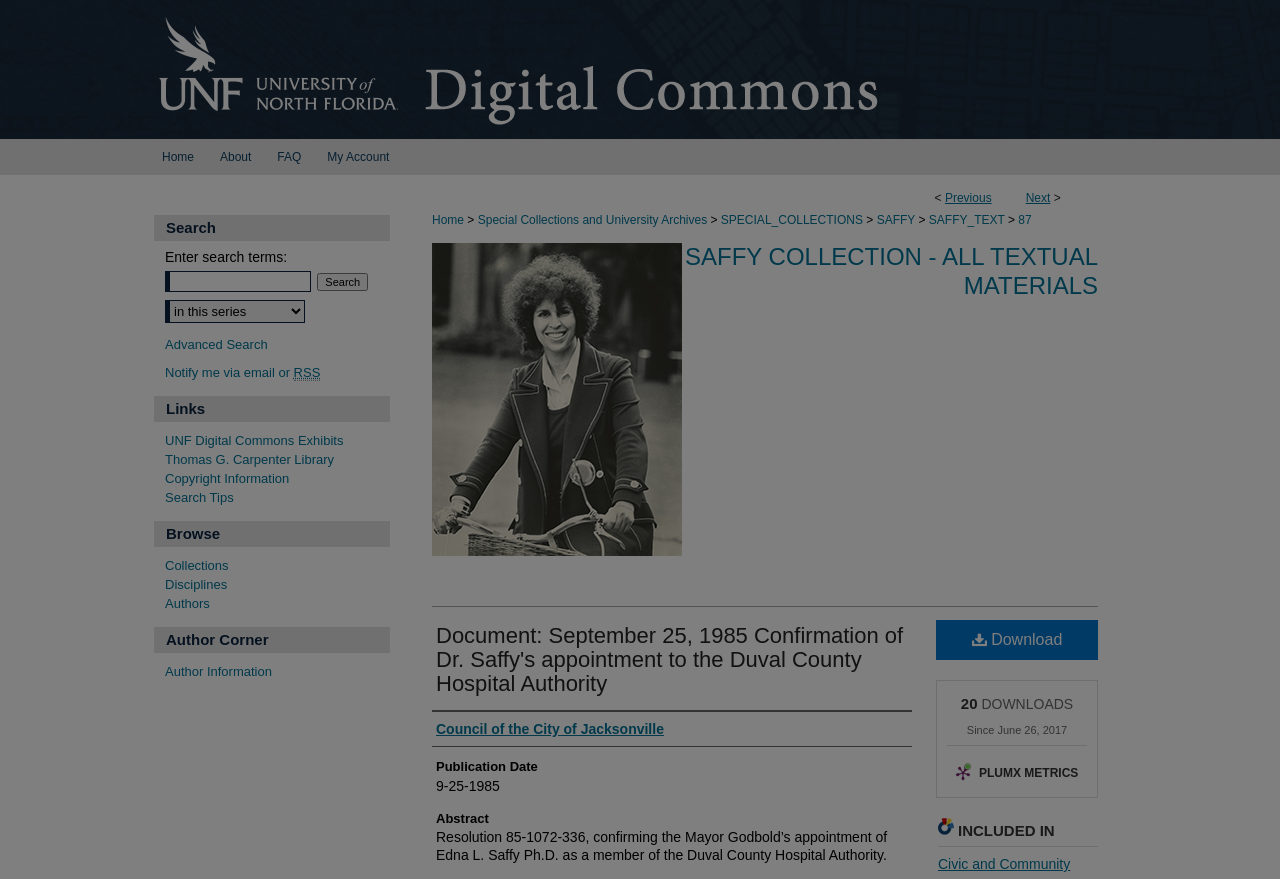Identify the bounding box coordinates of the section that should be clicked to achieve the task described: "subscribe to Dave Knows Portland by Email".

None